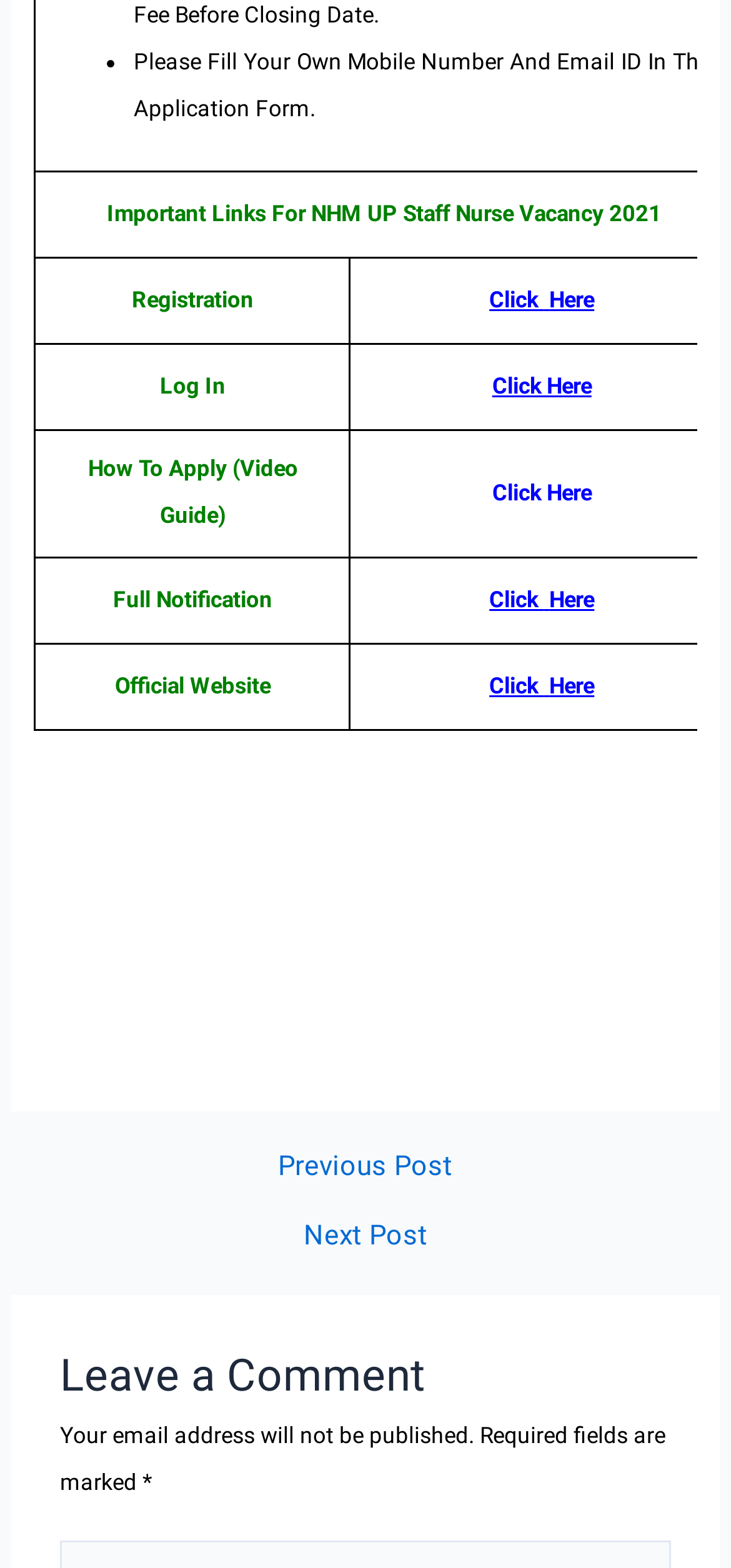Locate the bounding box of the UI element described by: "Next Post →" in the given webpage screenshot.

[0.041, 0.779, 0.959, 0.797]